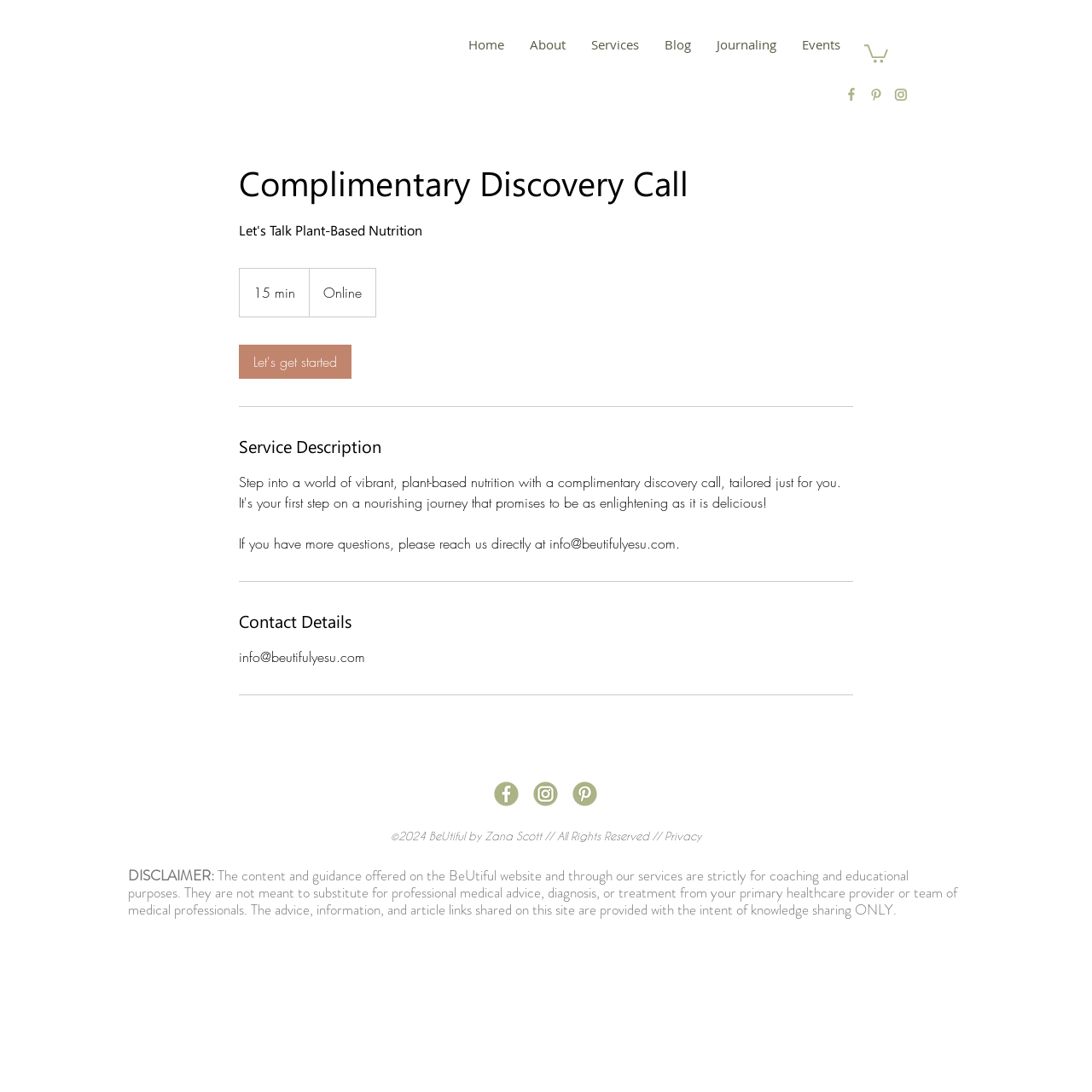Locate the bounding box coordinates of the element that needs to be clicked to carry out the instruction: "Click the 'Let's get started' button". The coordinates should be given as four float numbers ranging from 0 to 1, i.e., [left, top, right, bottom].

[0.219, 0.315, 0.322, 0.346]